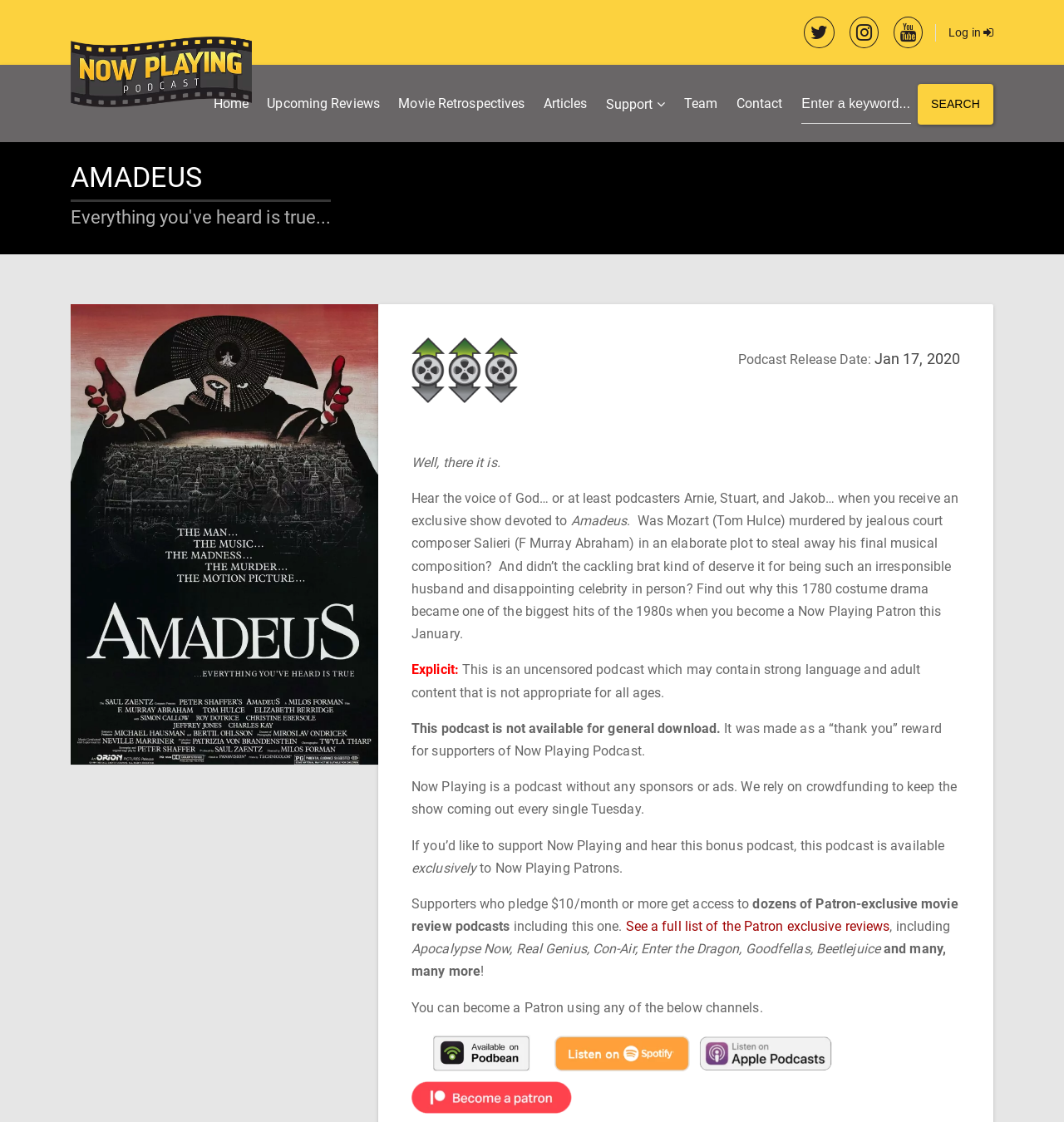What is the name of the podcast?
Please use the image to provide an in-depth answer to the question.

The name of the podcast can be found in the heading 'AMADEUS' and also in the link ' Amadeus' which is a part of the main content of the webpage.